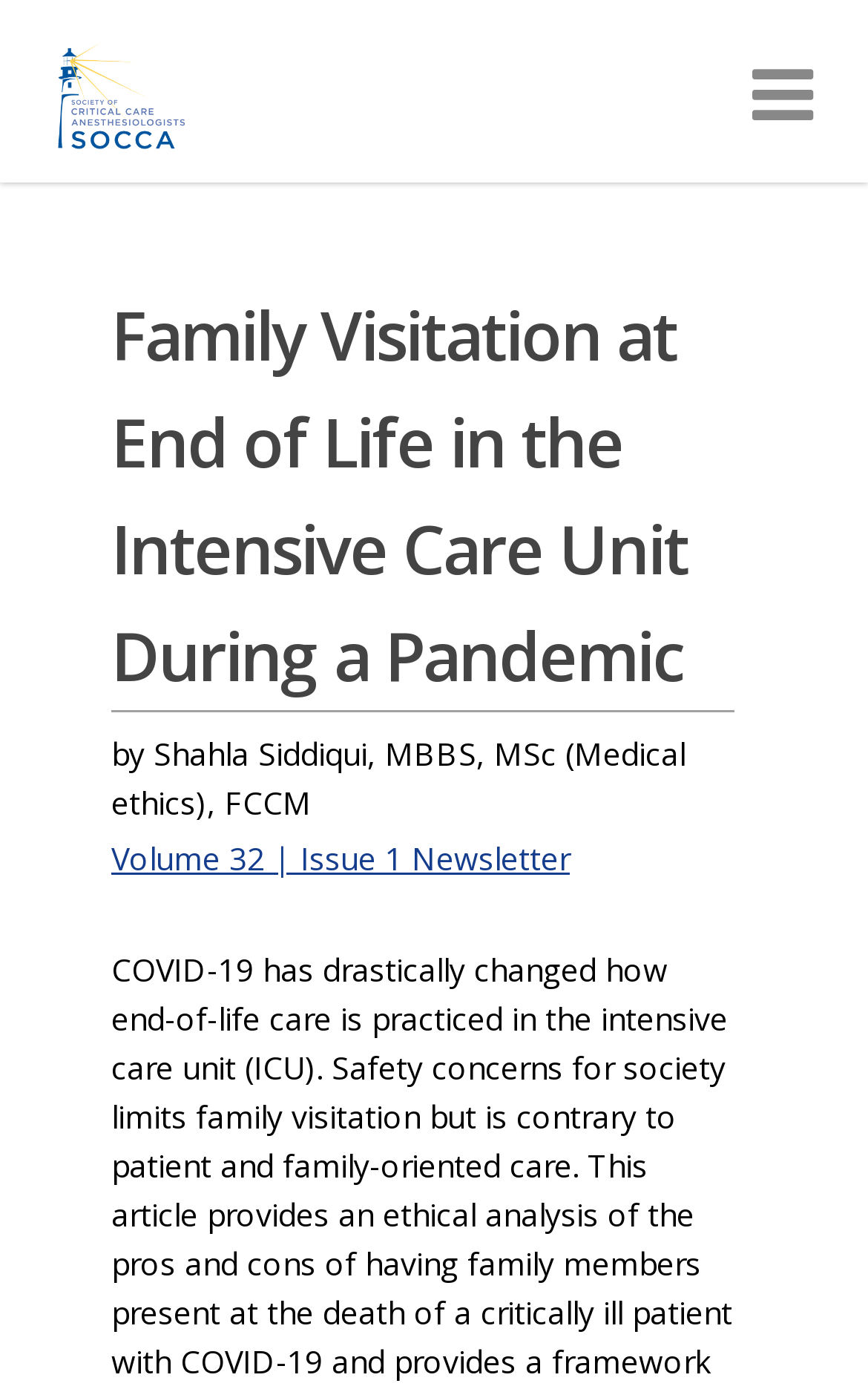Please find and generate the text of the main header of the webpage.

The Society of Critical Care Anesthesiologists